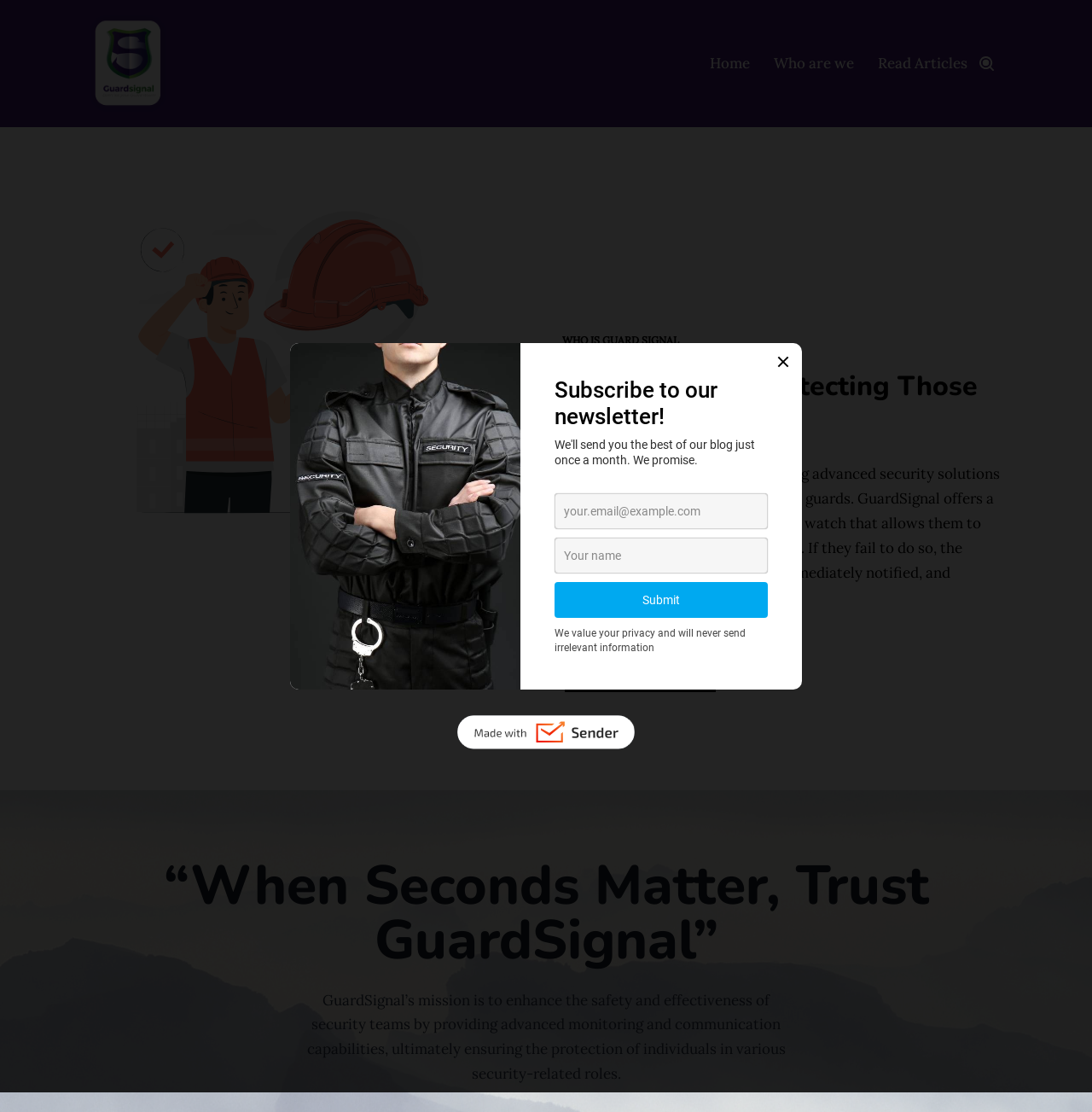What is the bounding box coordinate of the 'Get Help Now' button?
Answer with a single word or phrase, using the screenshot for reference.

[0.515, 0.571, 0.652, 0.618]